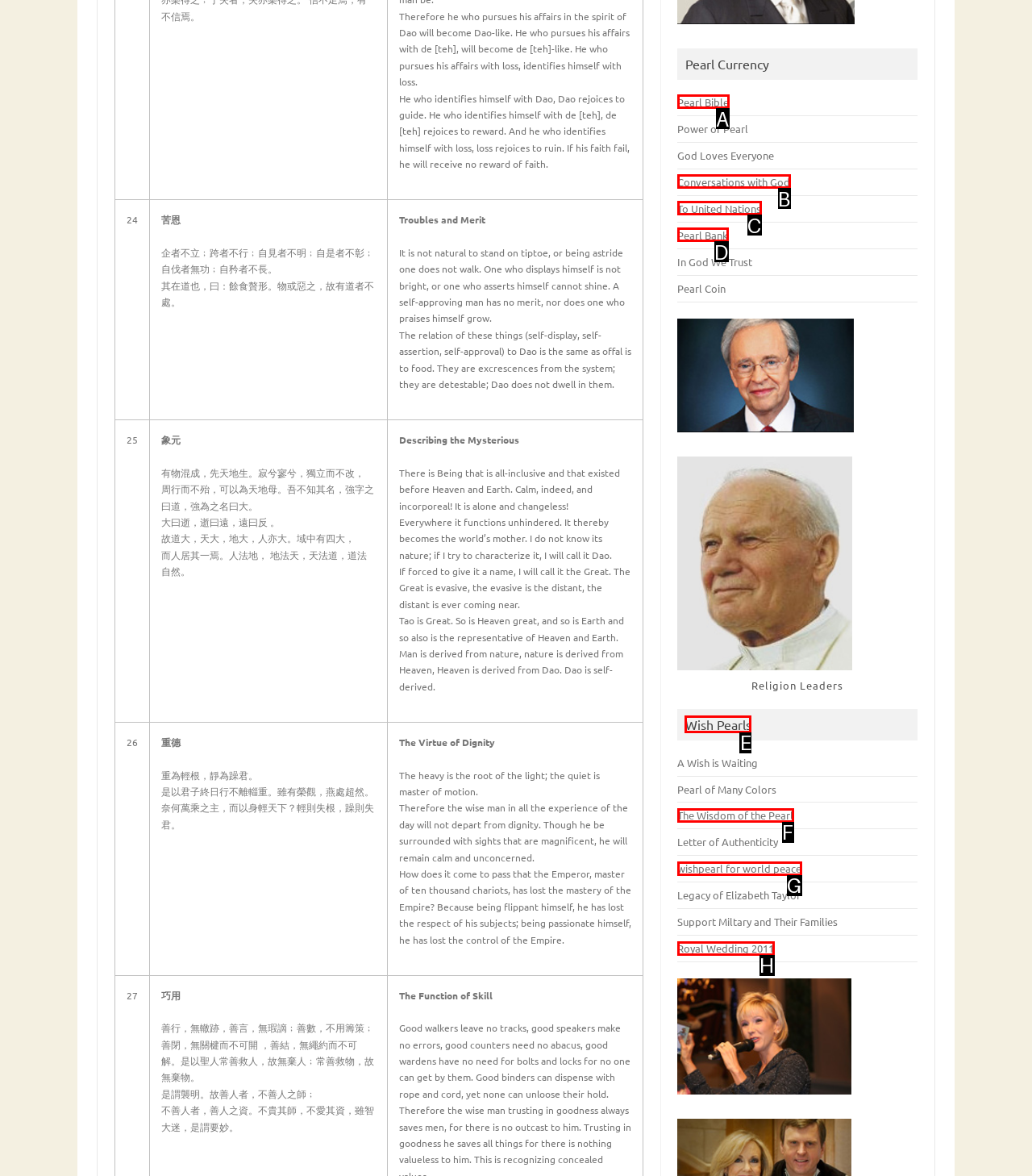Indicate the HTML element to be clicked to accomplish this task: Check the 'Wish Pearls' text Respond using the letter of the correct option.

E